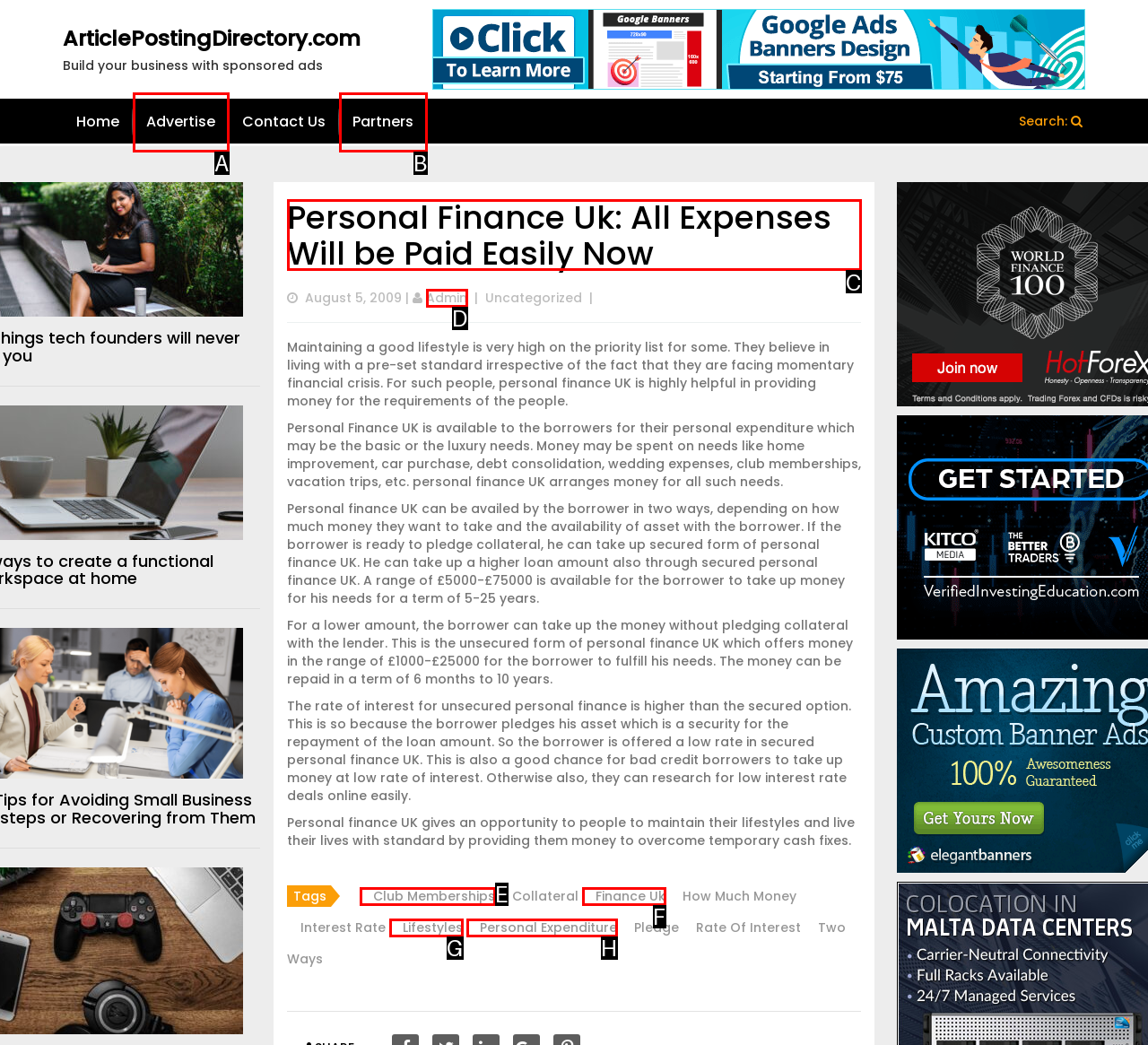Select the appropriate HTML element to click on to finish the task: Read the article about 'Personal Finance Uk'.
Answer with the letter corresponding to the selected option.

C